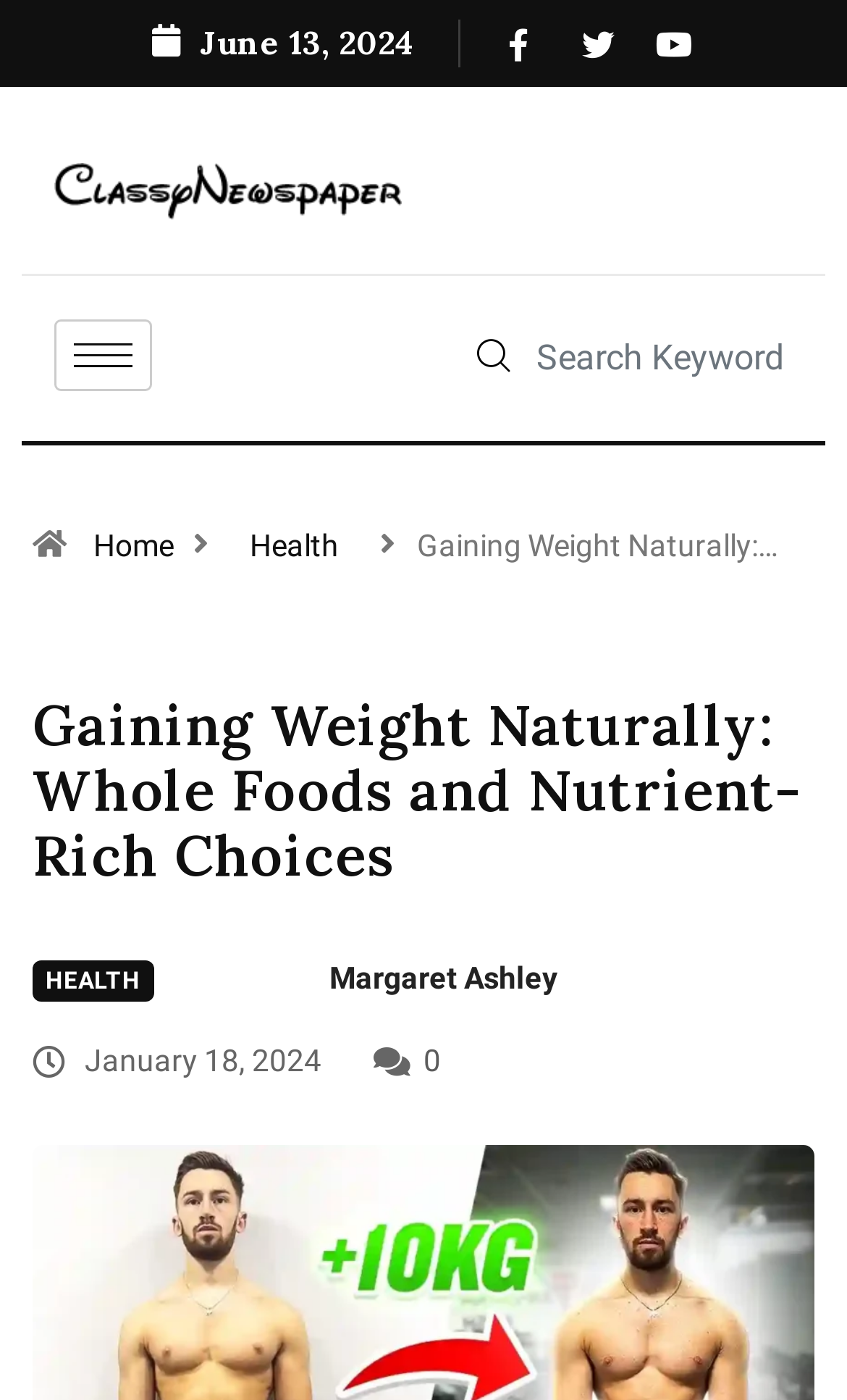How many social media links are at the top of the page?
Please respond to the question thoroughly and include all relevant details.

I found three social media links at the top of the page by looking at the link elements that say 'Facebook', 'Twitter', and 'Youtube' which are located at the top right corner of the page.